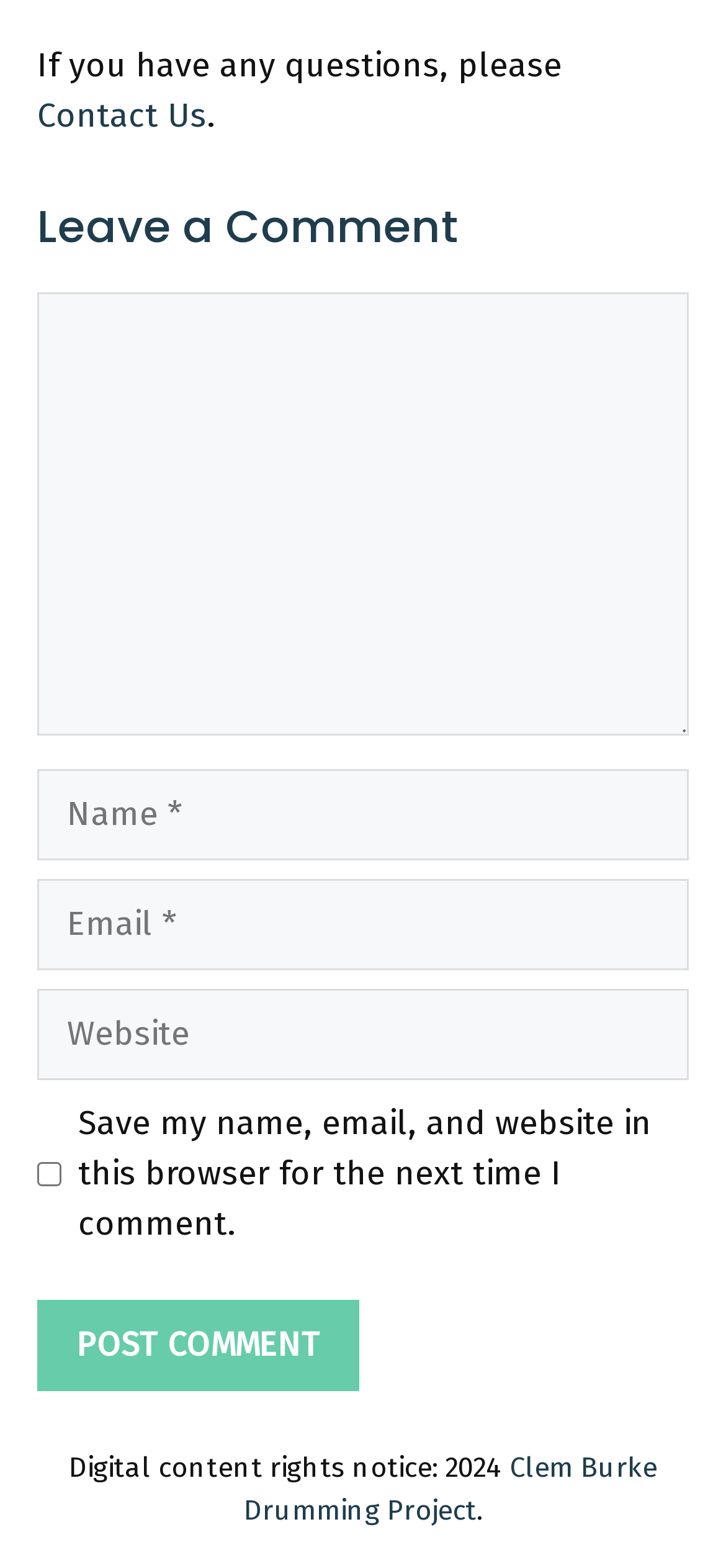Find the bounding box coordinates of the element you need to click on to perform this action: 'View posts published on 1 May 2024'. The coordinates should be represented by four float values between 0 and 1, in the format [left, top, right, bottom].

None